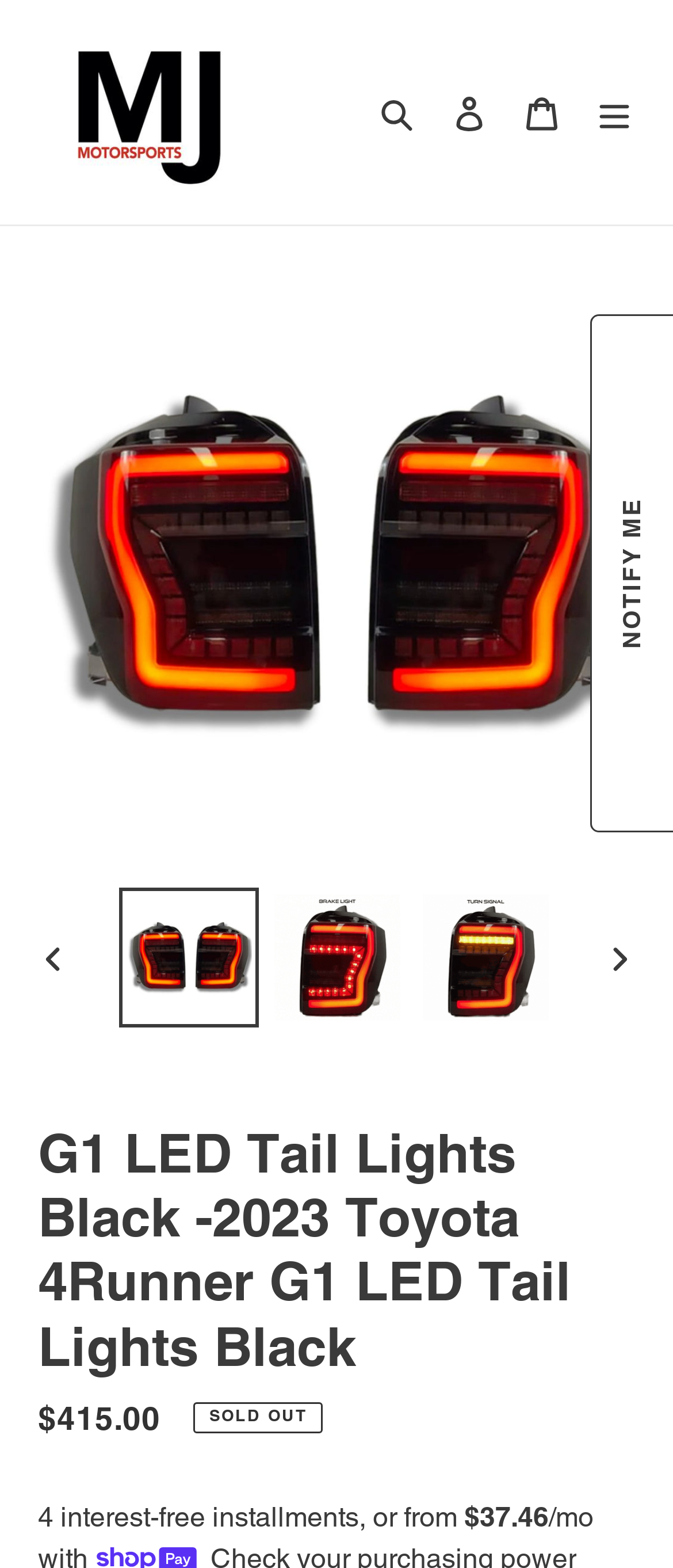Given the element description "Consent Education" in the screenshot, predict the bounding box coordinates of that UI element.

None